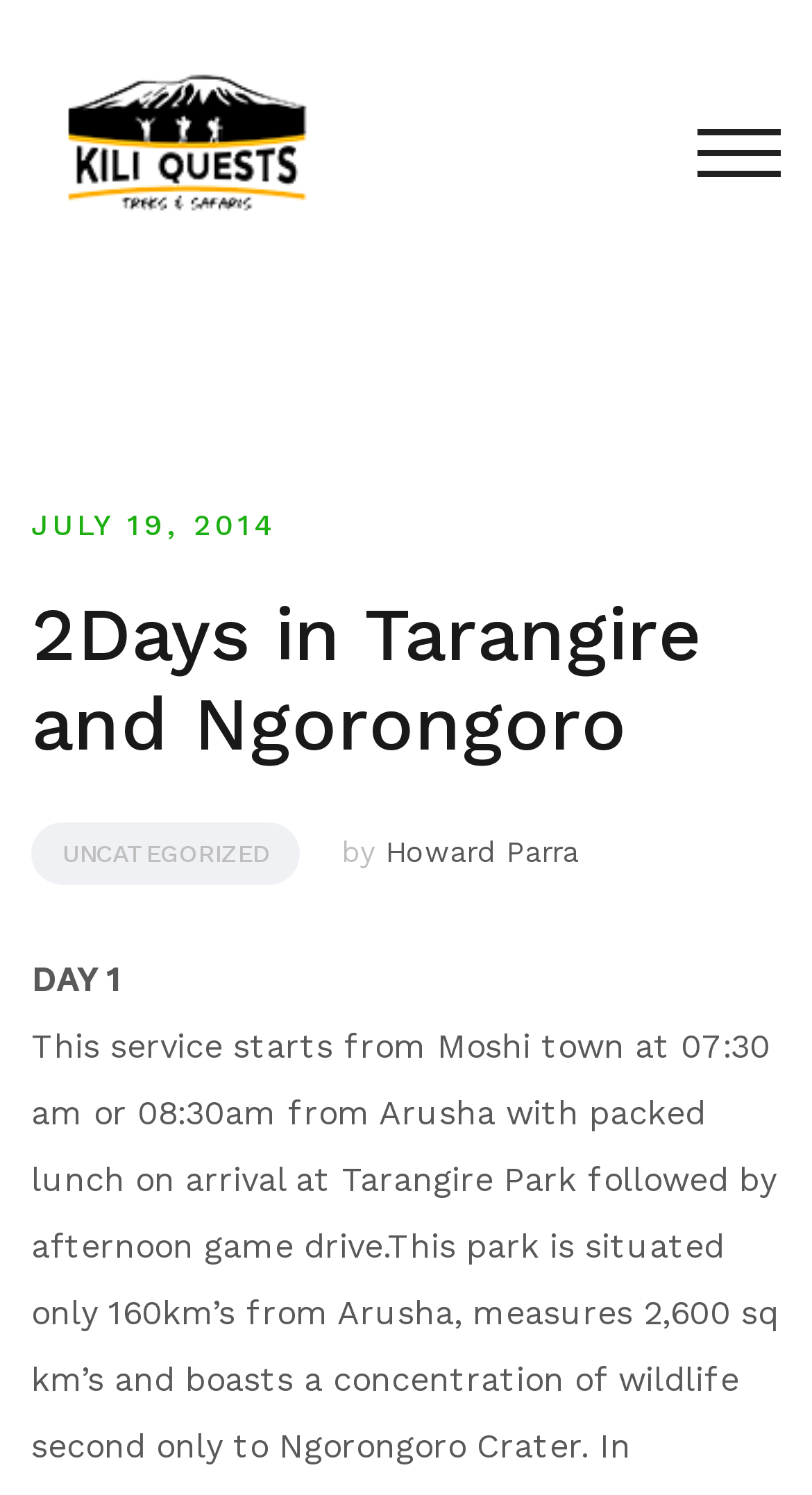Give a concise answer using one word or a phrase to the following question:
Who is the author of the blog post?

Howard Parra